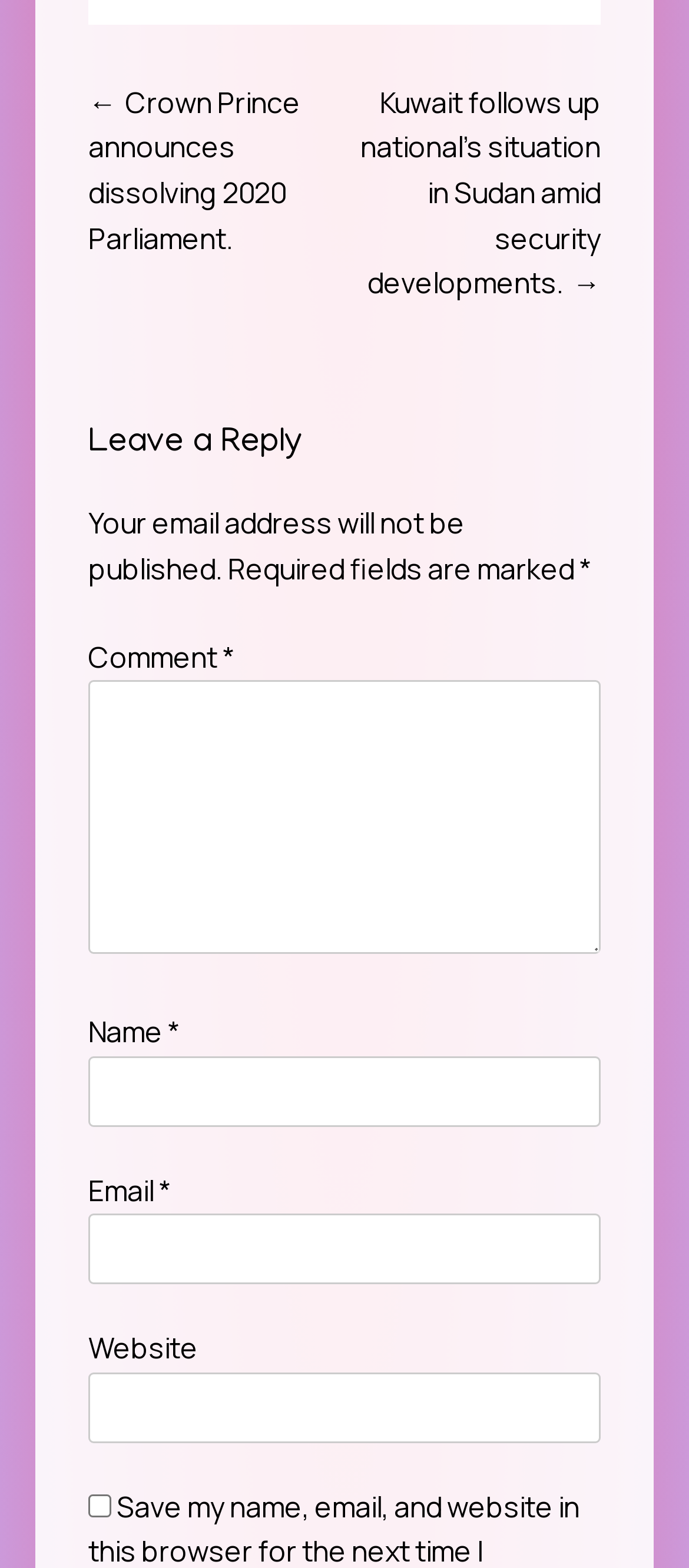What is the position of the 'Leave a Reply' heading?
Ensure your answer is thorough and detailed.

The 'Leave a Reply' heading is located above the comment form, indicating the start of the section where users can input their comments and personal information.